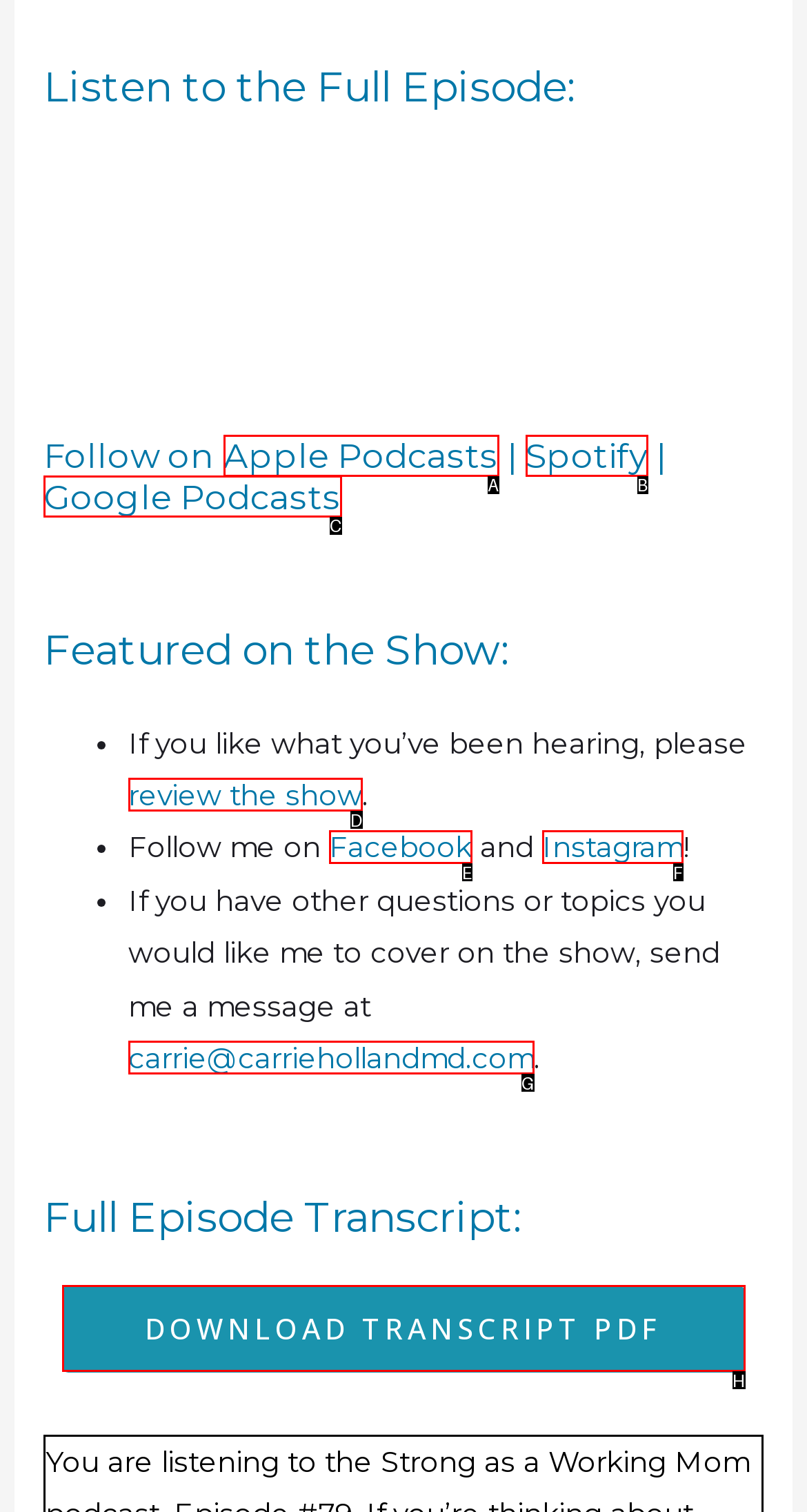Select the letter of the UI element that best matches: Facebook
Answer with the letter of the correct option directly.

E